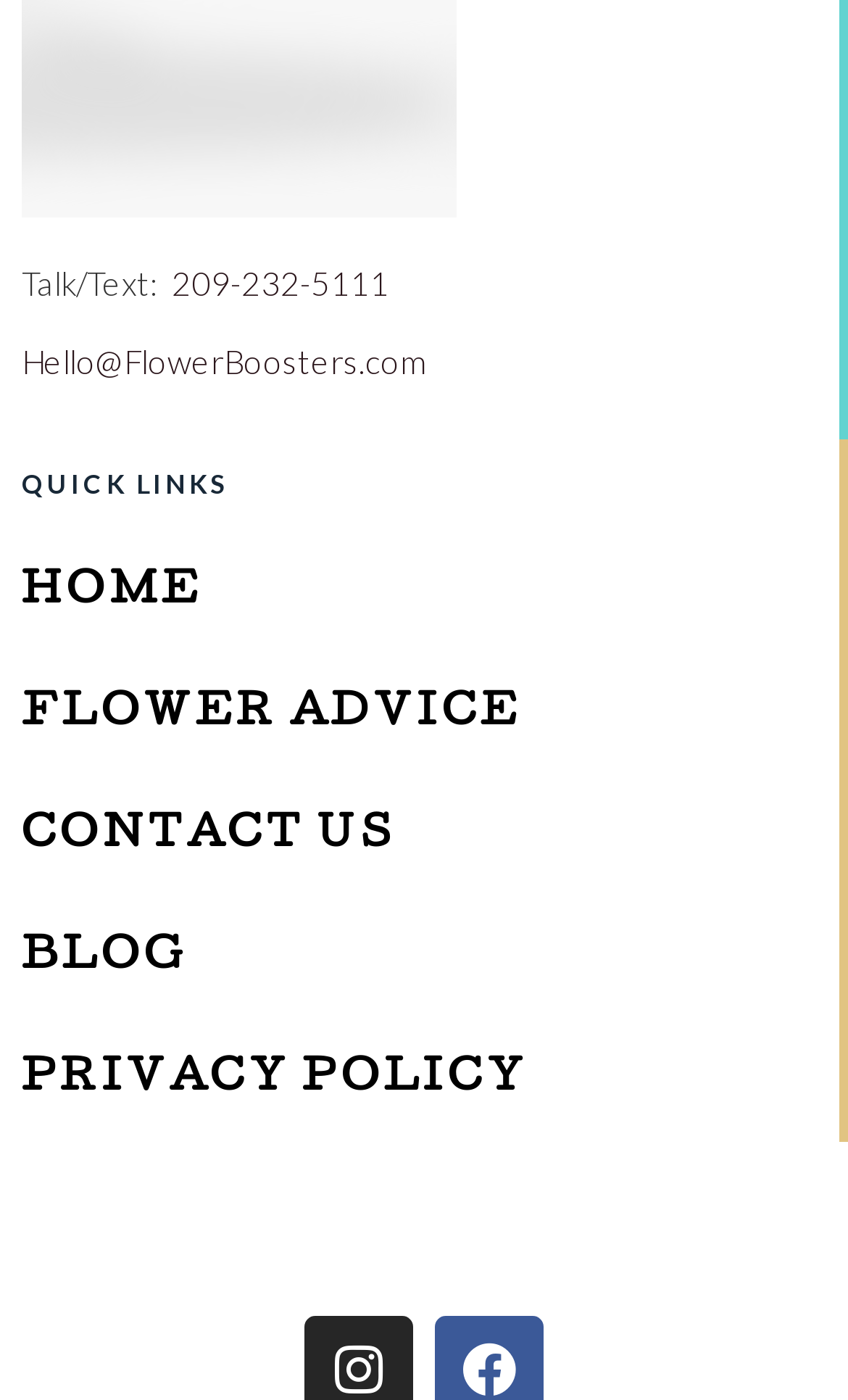Bounding box coordinates must be specified in the format (top-left x, top-left y, bottom-right x, bottom-right y). All values should be floating point numbers between 0 and 1. What are the bounding box coordinates of the UI element described as: Contact us

[0.026, 0.583, 0.466, 0.611]